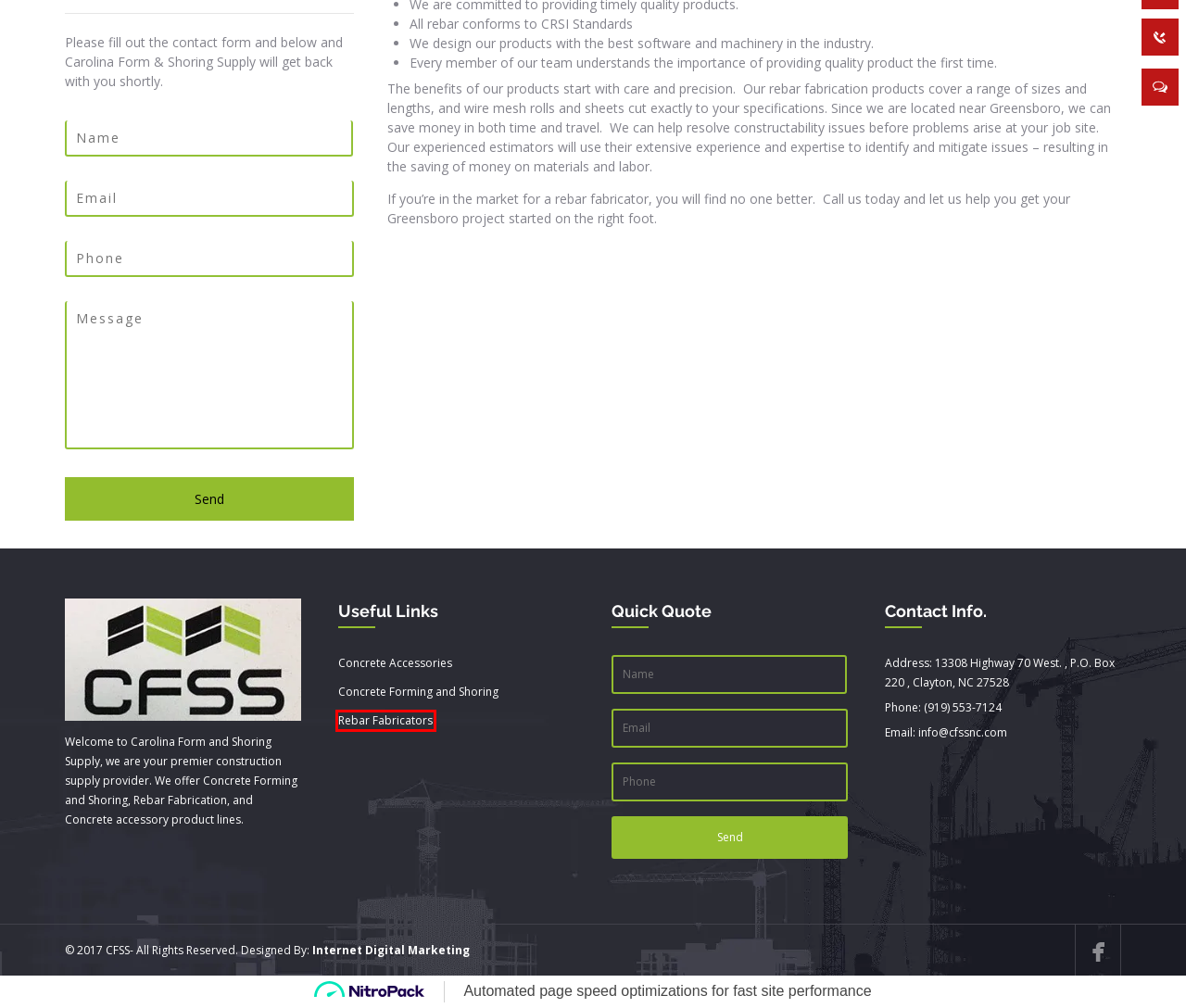You are presented with a screenshot of a webpage containing a red bounding box around a particular UI element. Select the best webpage description that matches the new webpage after clicking the element within the bounding box. Here are the candidates:
A. Concrete Forming Supply Cary | Carolina Form
B. Concrete Forming Supply Garner |
C. Raleigh Rebar Sales, Suppliers & Fabricators Durham | Carolina Form
D. Raleigh Concrete Forming Shoring Rentals & Form Accessories Durham | Carolina Form
E. About | Carolina Form
F. Marketing Consultant | Internet Digital Marketing
G. Concrete Forming Supply Burlington |
H. Concrete Forming Supply Apex |

C